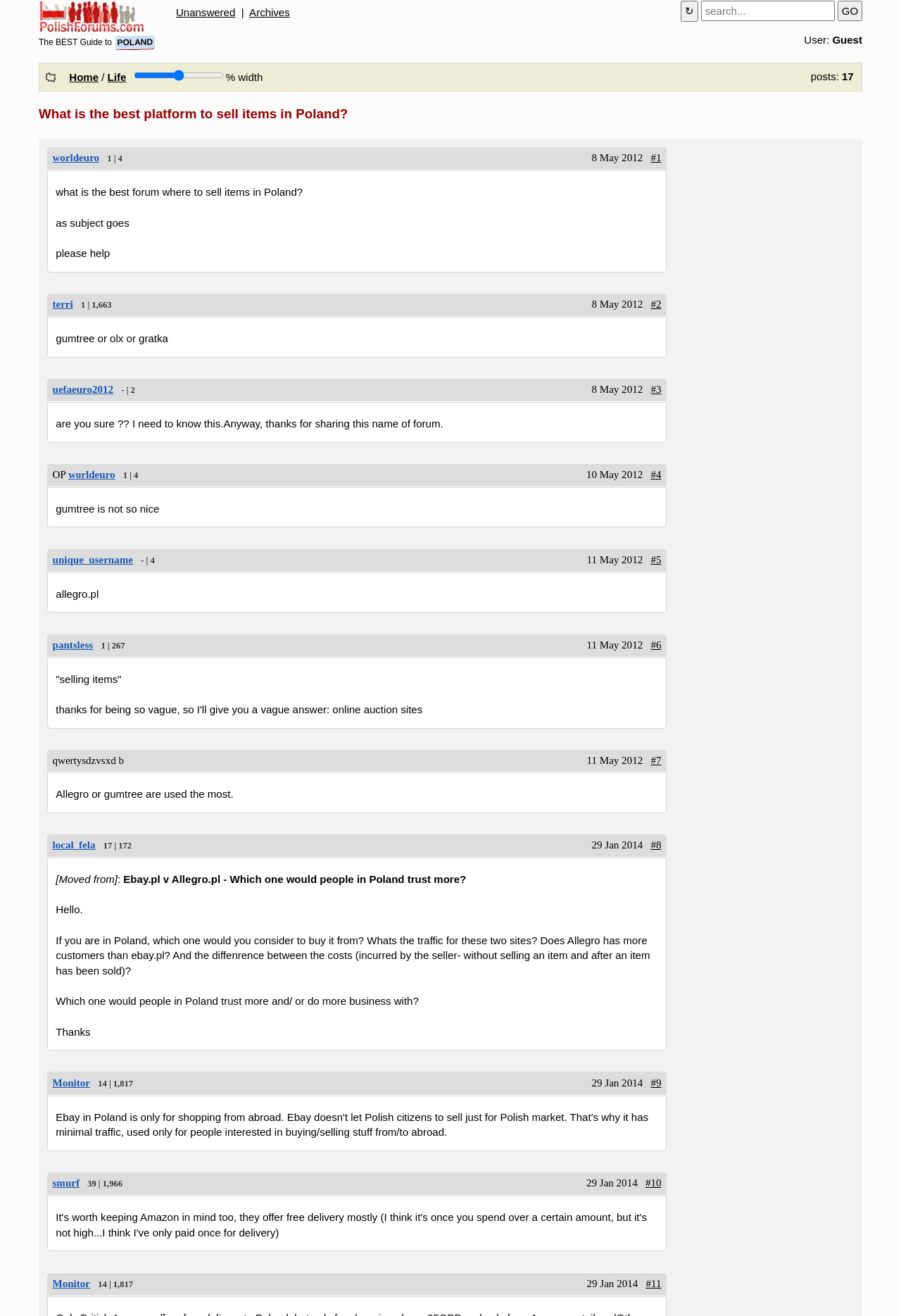Given the webpage screenshot, identify the bounding box of the UI element that matches this description: "Monitor".

[0.058, 0.971, 0.1, 0.98]